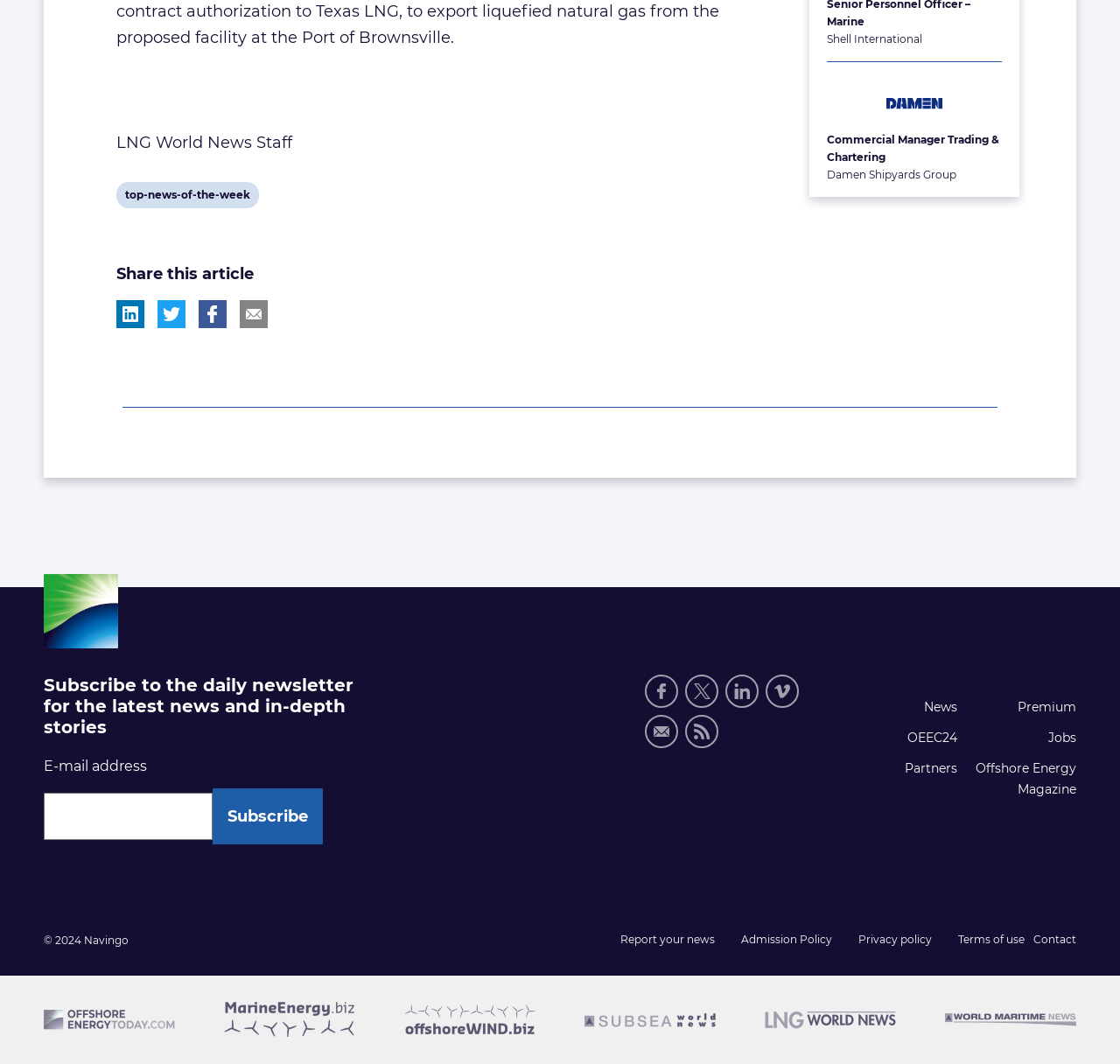Indicate the bounding box coordinates of the clickable region to achieve the following instruction: "Report your news."

[0.554, 0.868, 0.638, 0.898]